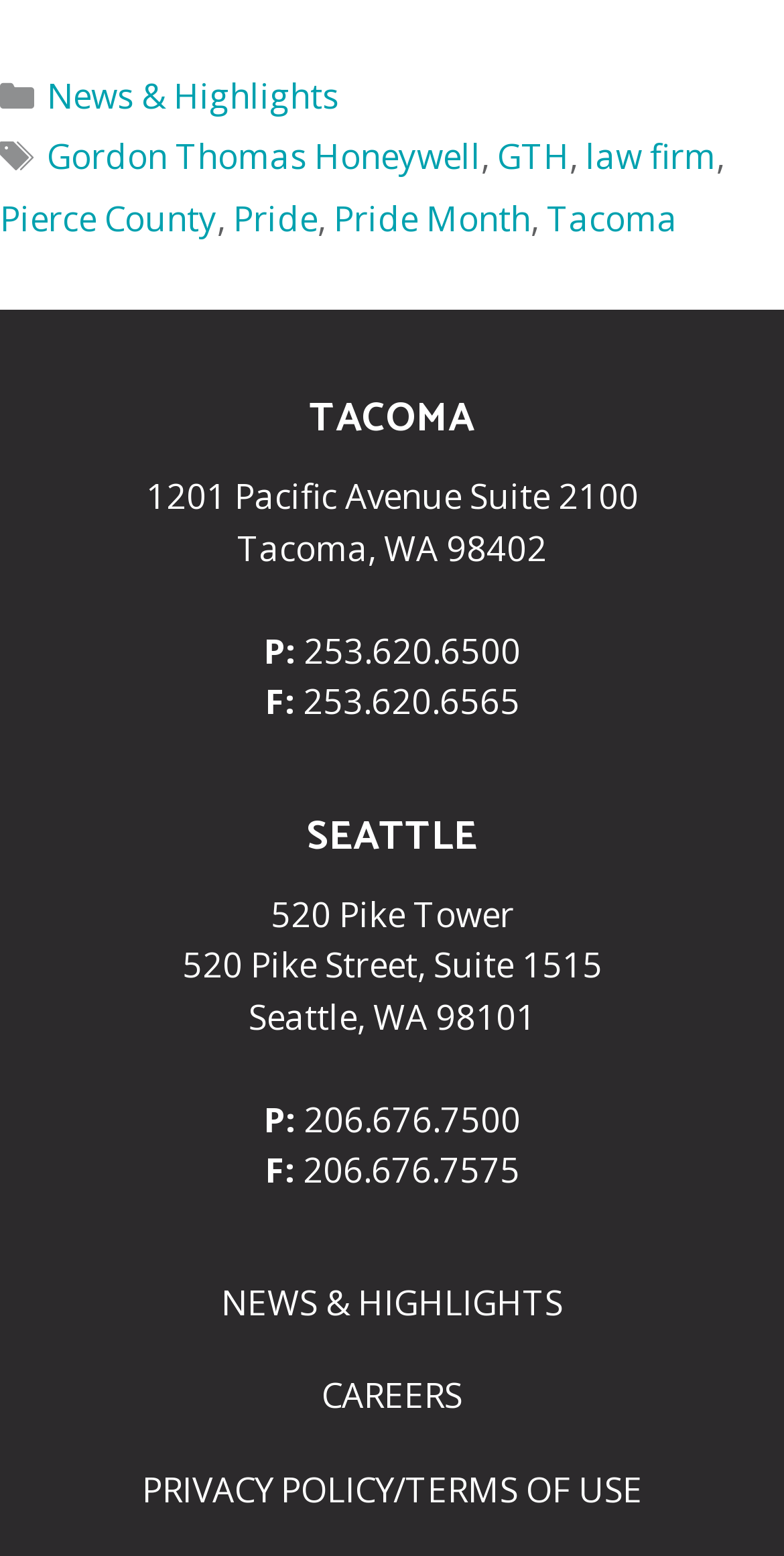What is the name of the law firm?
Please provide a comprehensive answer based on the details in the screenshot.

I found the name of the law firm by looking at the footer section and finding the link that says 'Gordon Thomas Honeywell'.